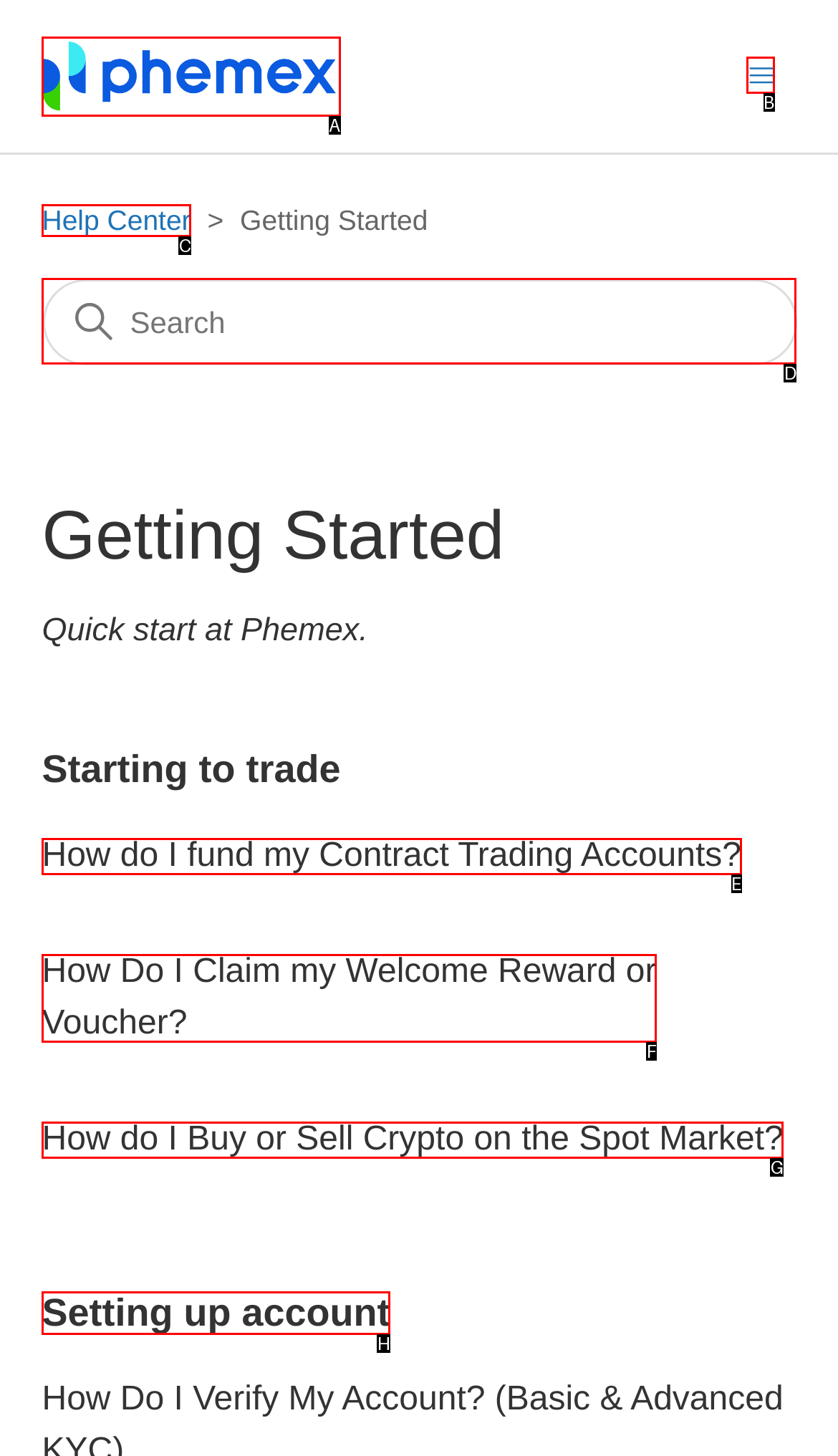Determine the letter of the element to click to accomplish this task: Log in to the account. Respond with the letter.

None